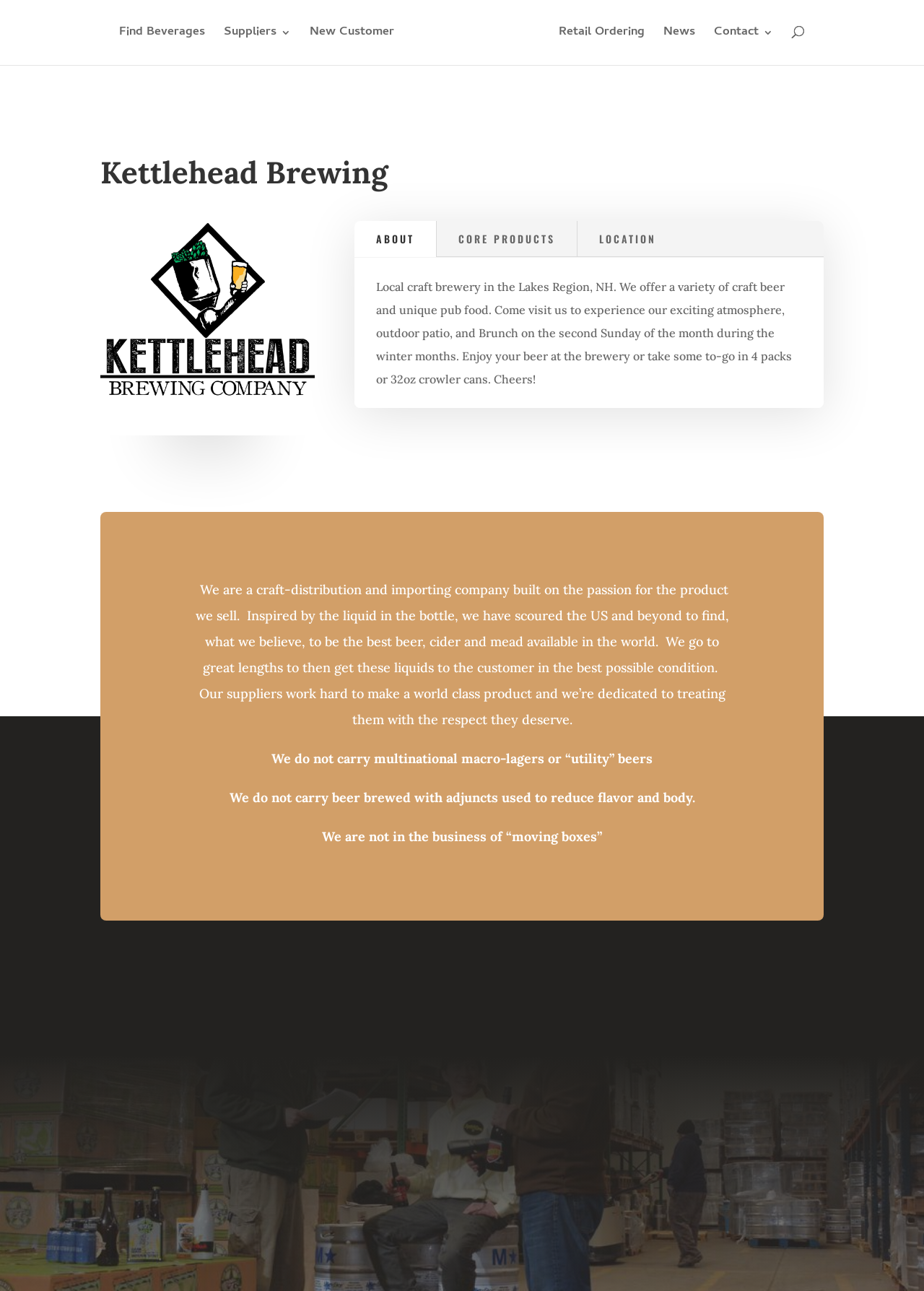What is the purpose of the 'SUBSCRIBE' link?
Please give a well-detailed answer to the question.

The 'SUBSCRIBE' link is likely a call-to-action element that allows users to join the newsletter of Remarkable Liquids, as indicated by the nearby StaticText element with the text 'Get the latest updates from Remarkable Liquids.'